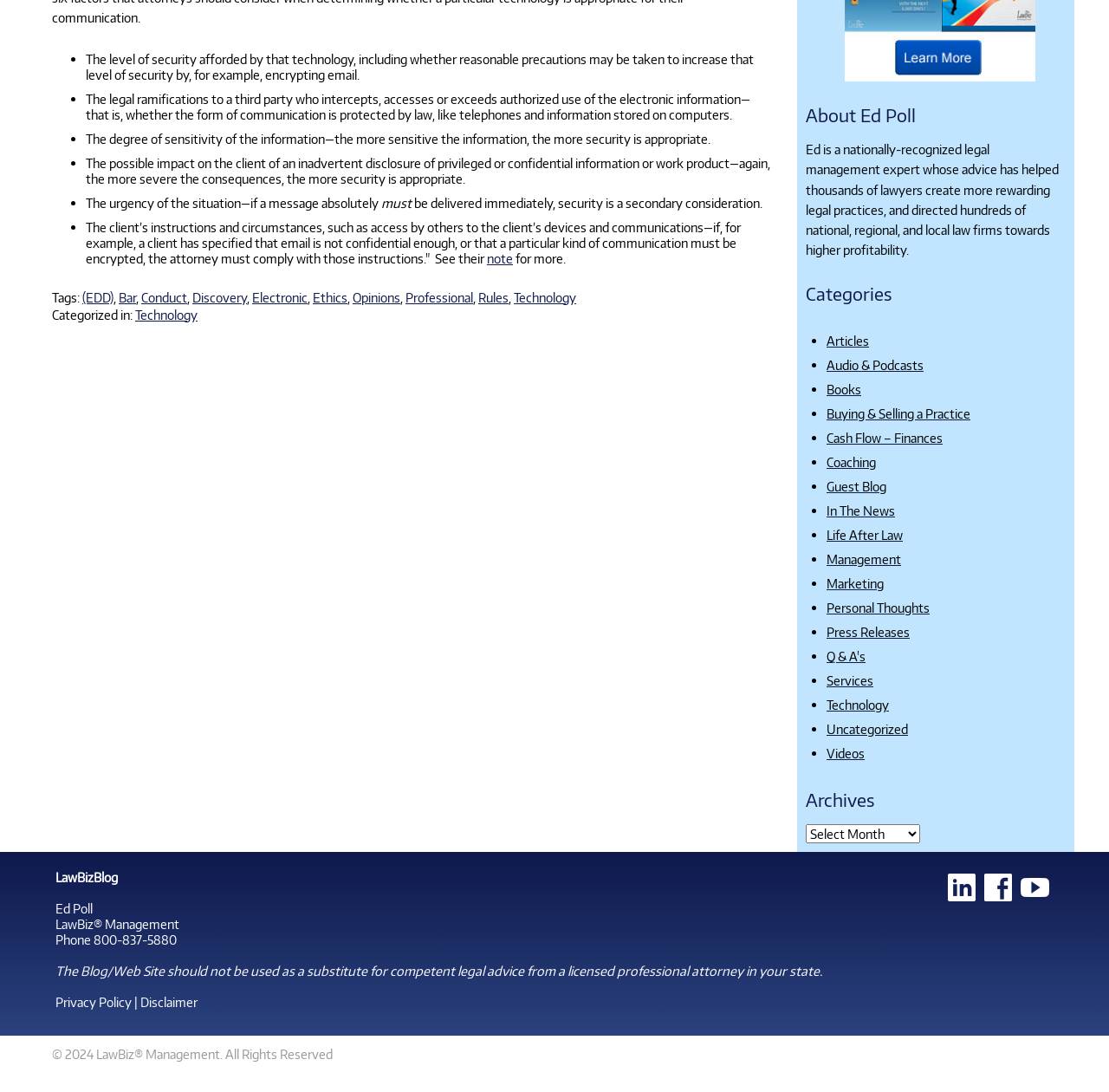Show the bounding box coordinates for the HTML element as described: "Press Releases".

[0.745, 0.572, 0.82, 0.586]